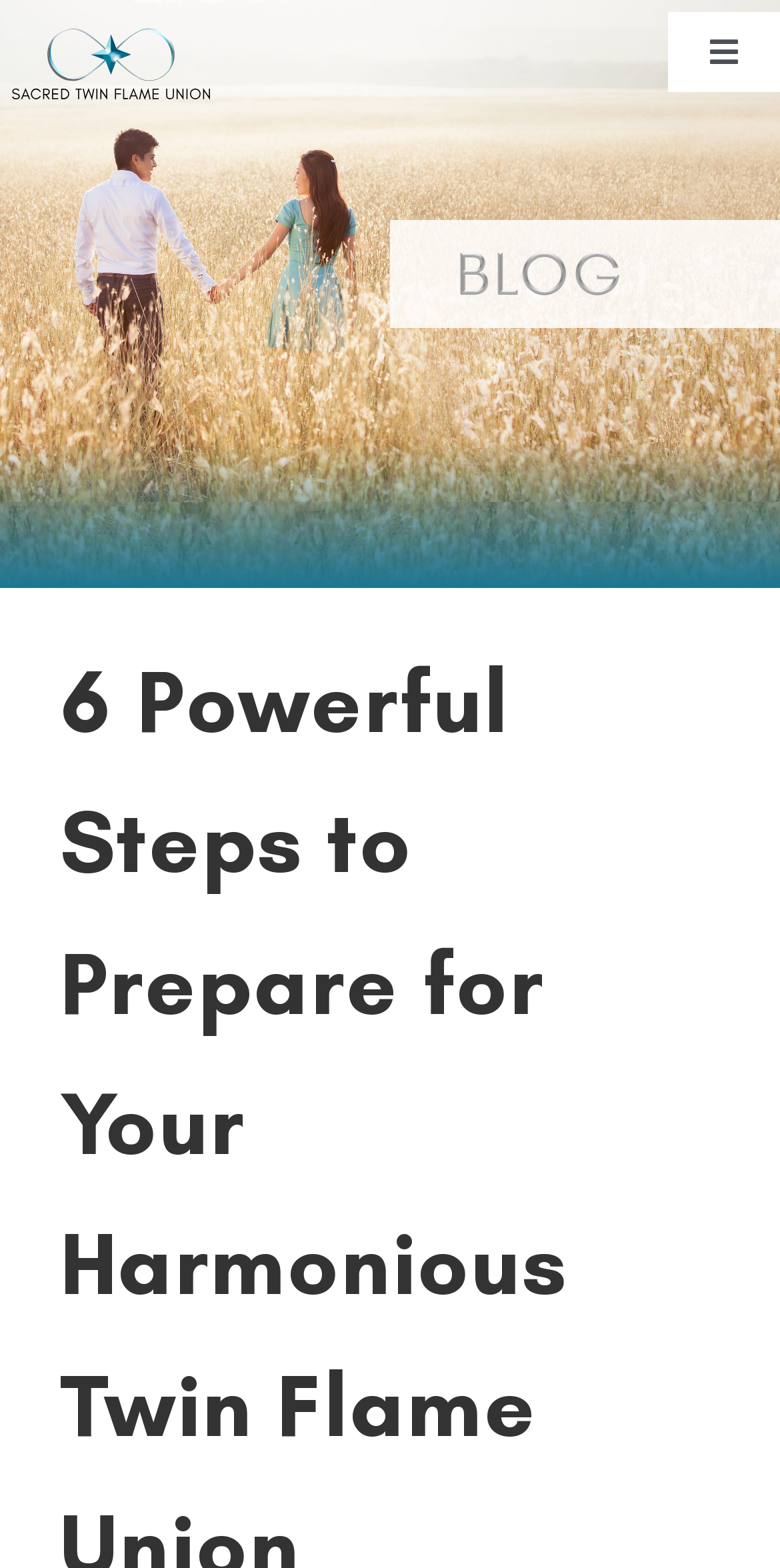Give a one-word or one-phrase response to the question:
How many navigation links are there?

8